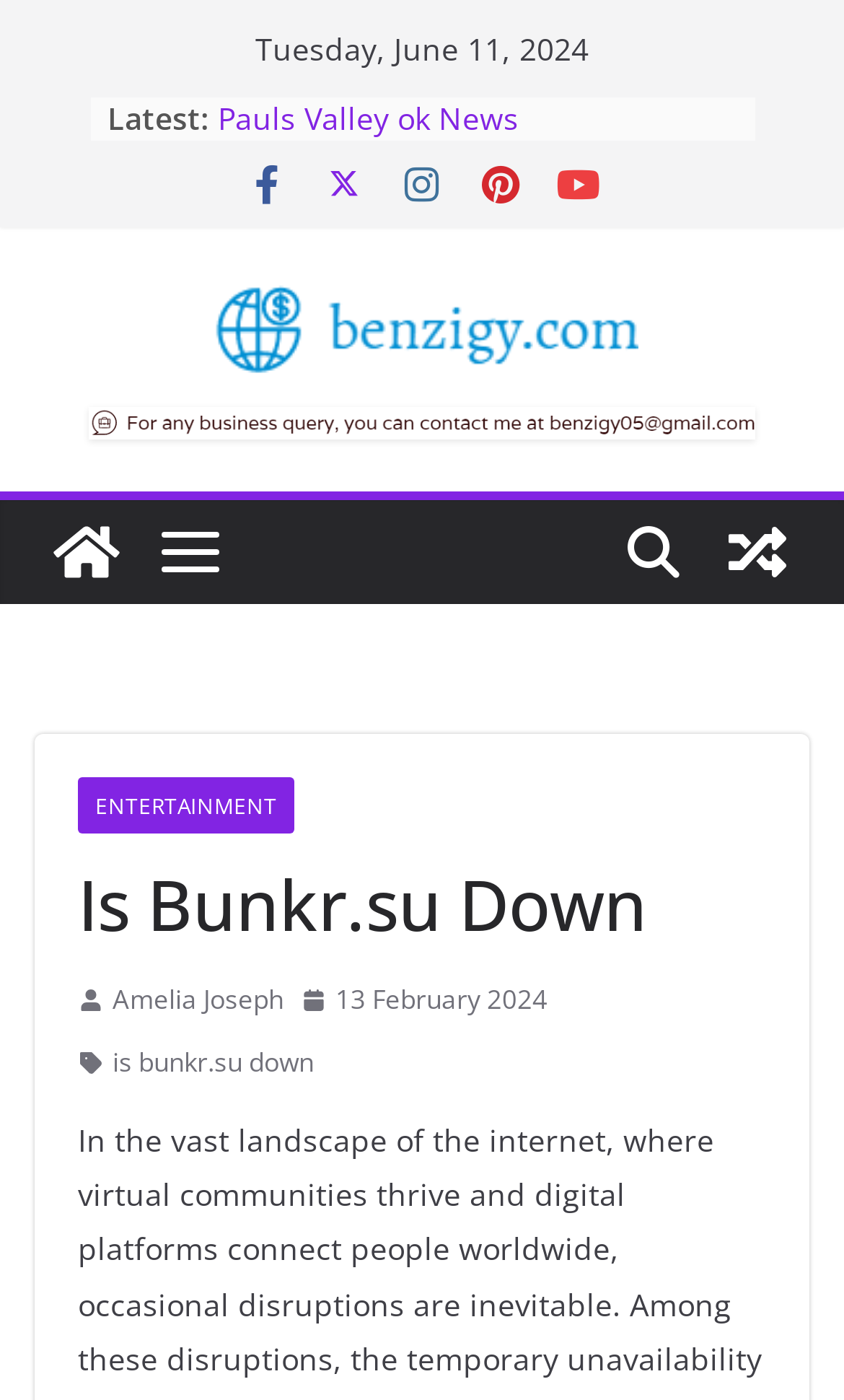Use a single word or phrase to answer the question:
What is the category of the link 'Gabby Thomas Boyfriend'?

ENTERTAINMENT